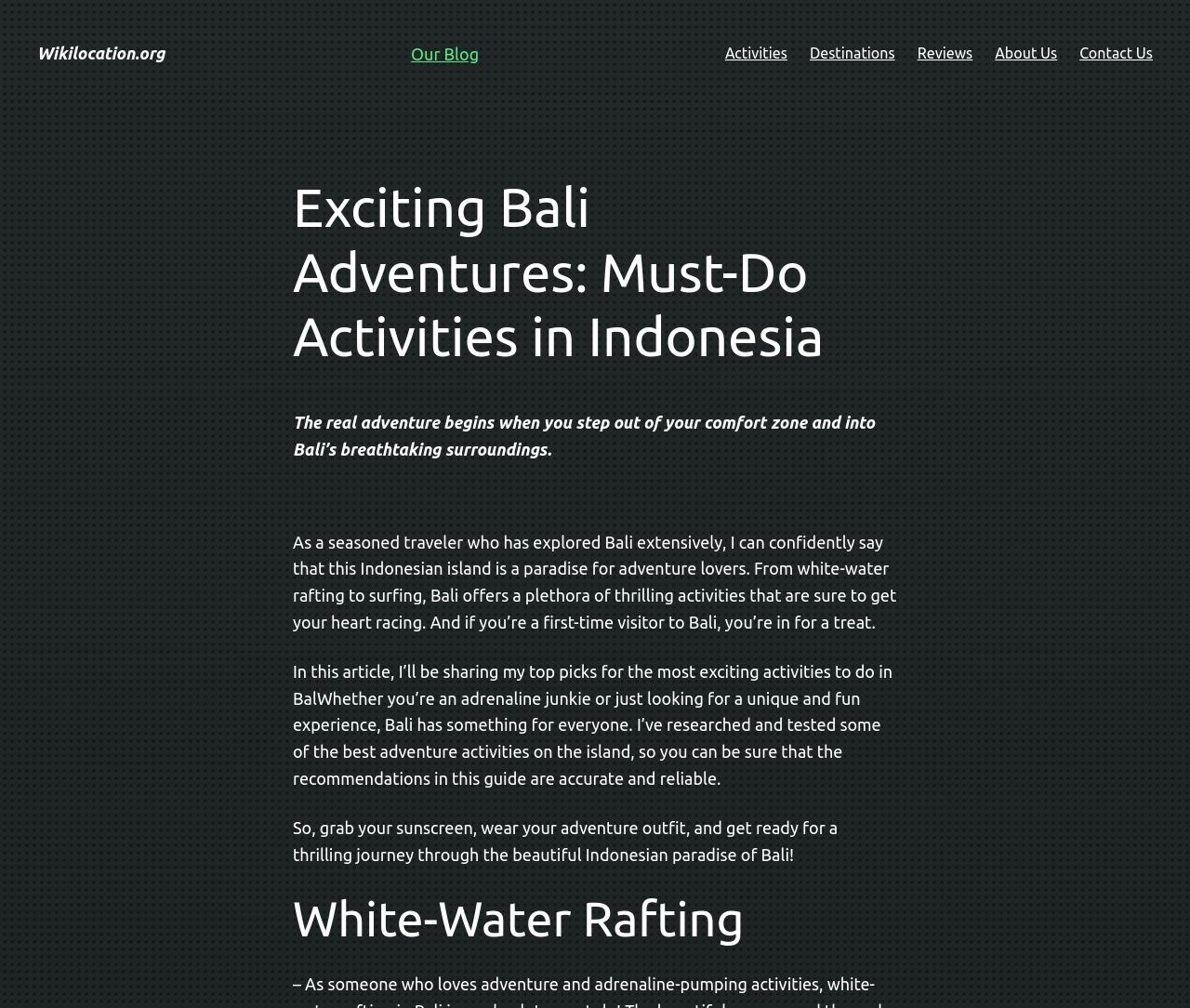Identify the bounding box for the UI element described as: "Our Blog". The coordinates should be four float numbers between 0 and 1, i.e., [left, top, right, bottom].

[0.345, 0.044, 0.402, 0.062]